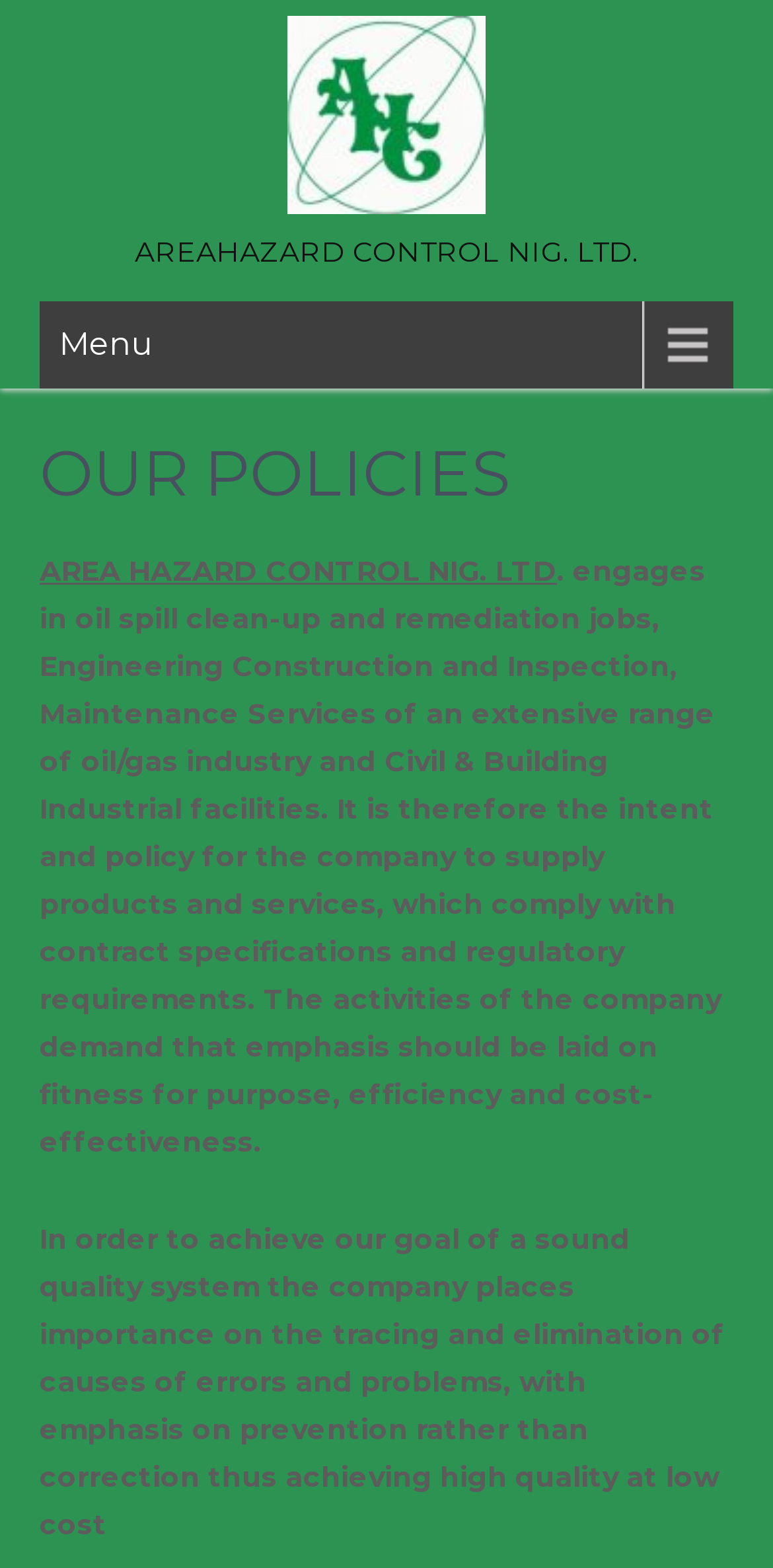What is the company's main business?
We need a detailed and exhaustive answer to the question. Please elaborate.

Based on the webpage content, the company AREA HAZARD CONTROL NIG. LTD engages in oil spill clean-up and remediation jobs, which suggests that this is their main business.